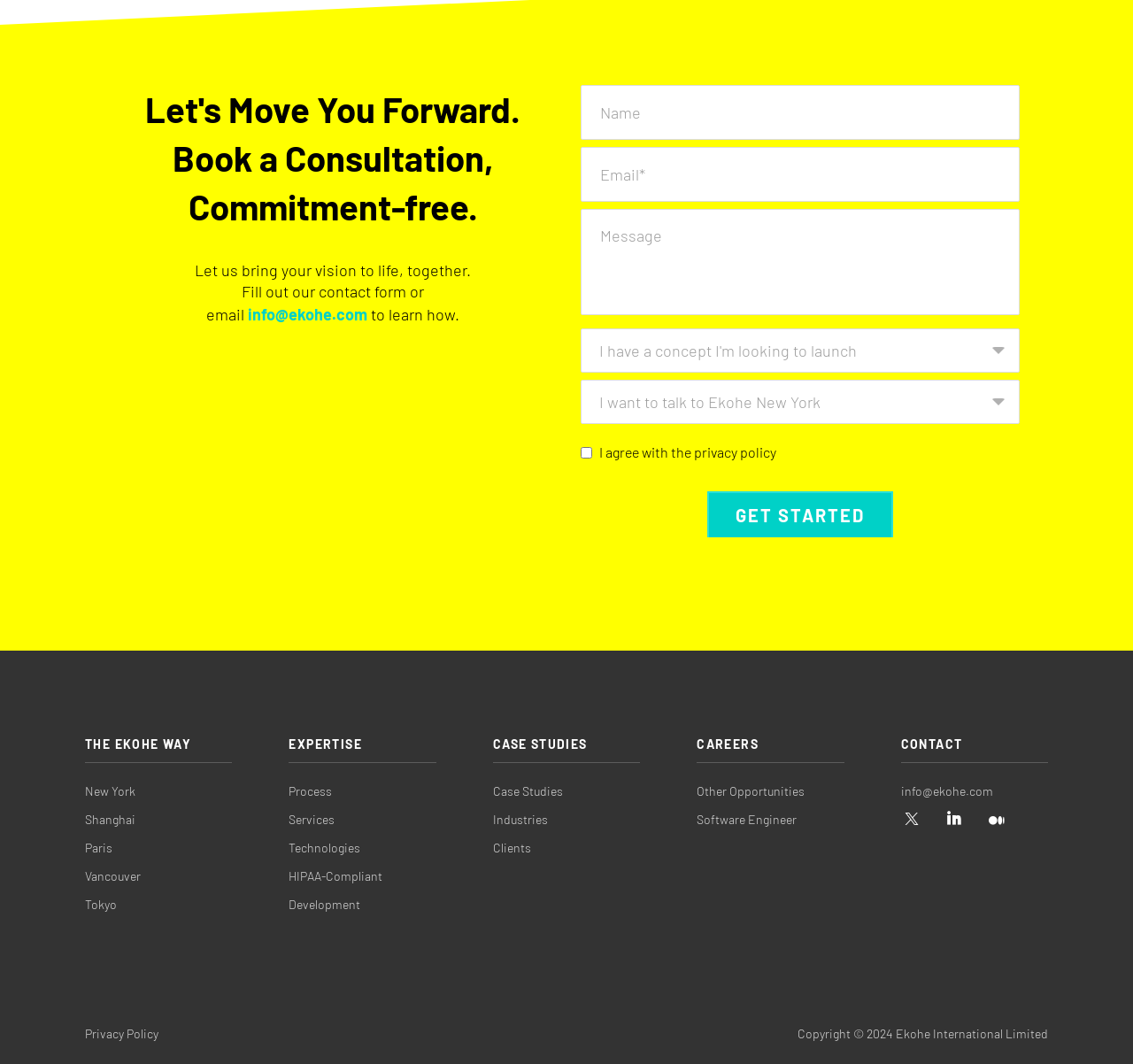Examine the screenshot and answer the question in as much detail as possible: What is the company's email address?

The company's email address can be found in the contact form section, where it is written as 'info@ekohe.com', and also as a link at the bottom of the page.